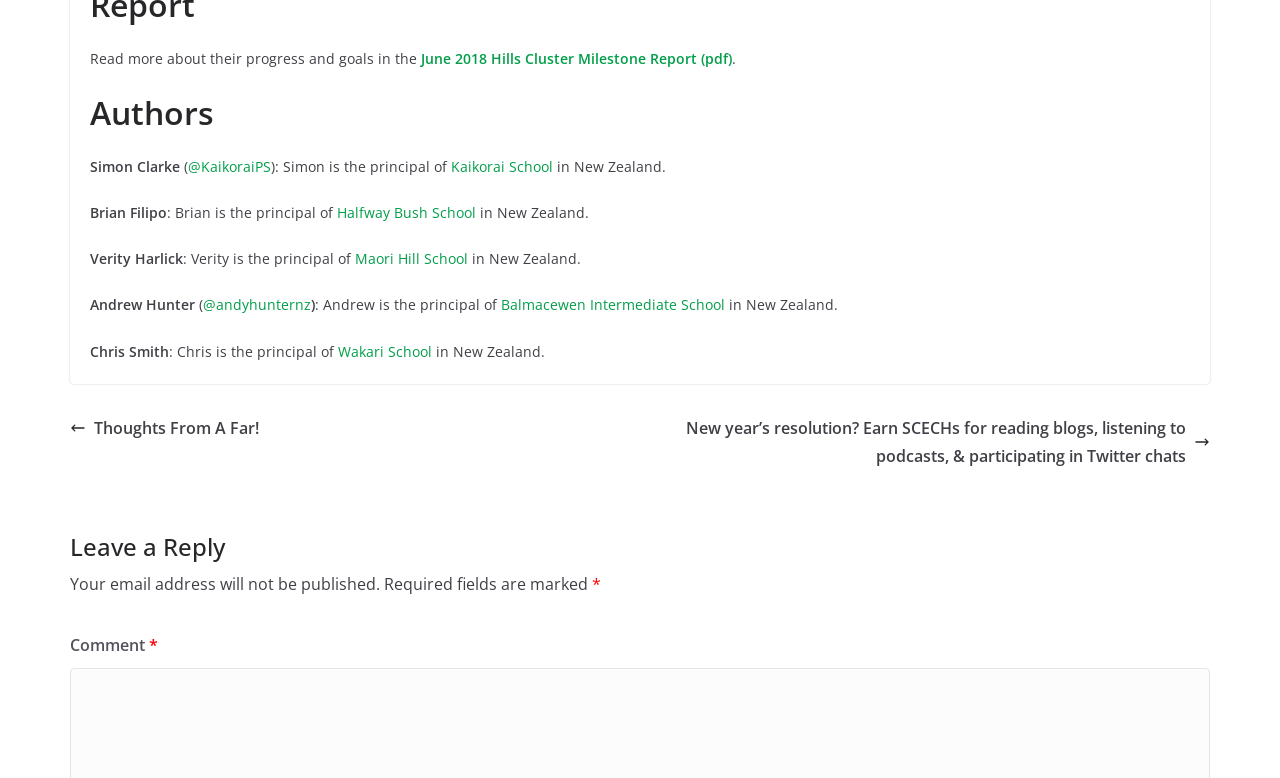What is the purpose of the section at the bottom of the webpage?
Answer briefly with a single word or phrase based on the image.

To leave a reply